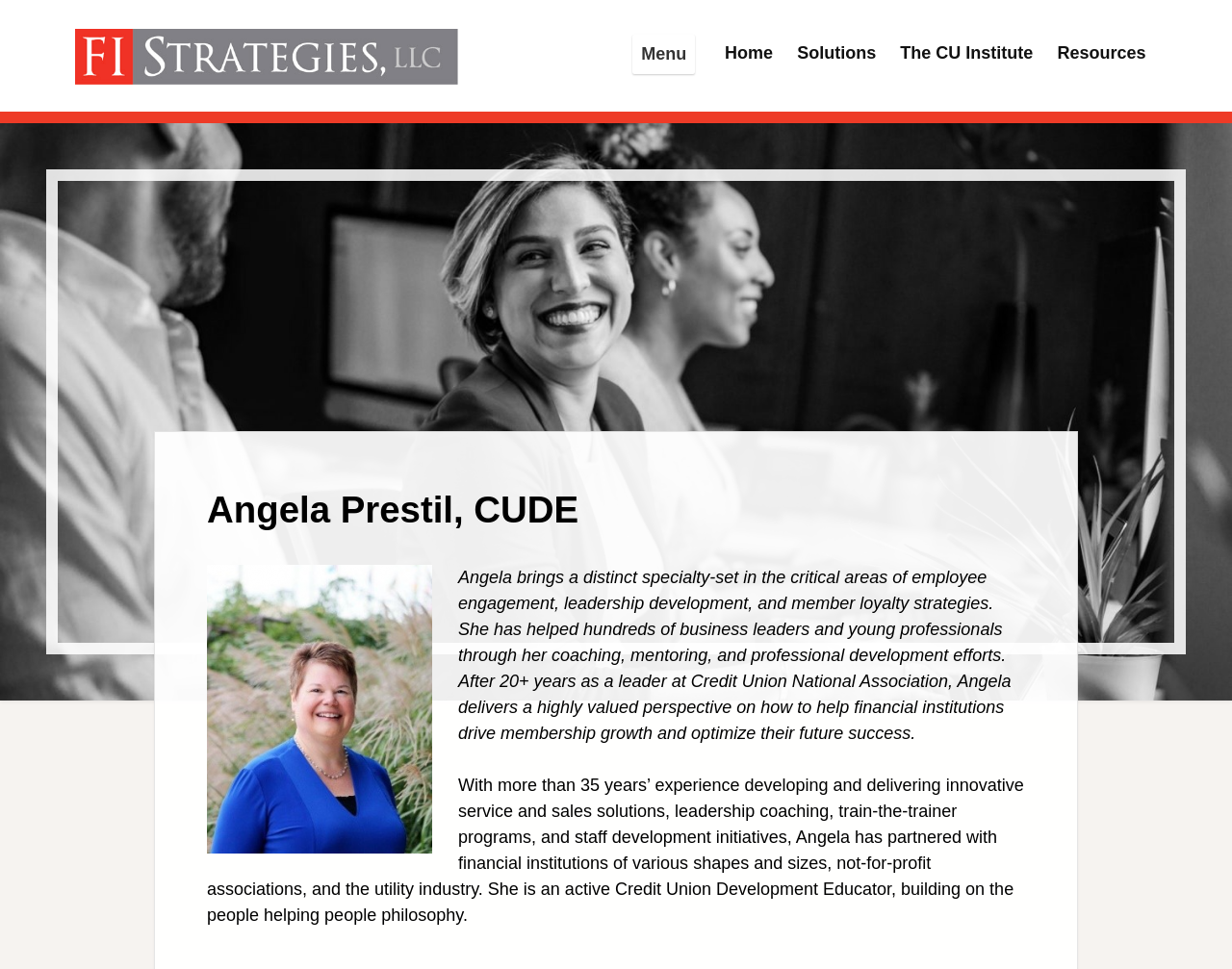Identify the bounding box for the UI element that is described as follows: "Solutions".

[0.647, 0.042, 0.711, 0.071]